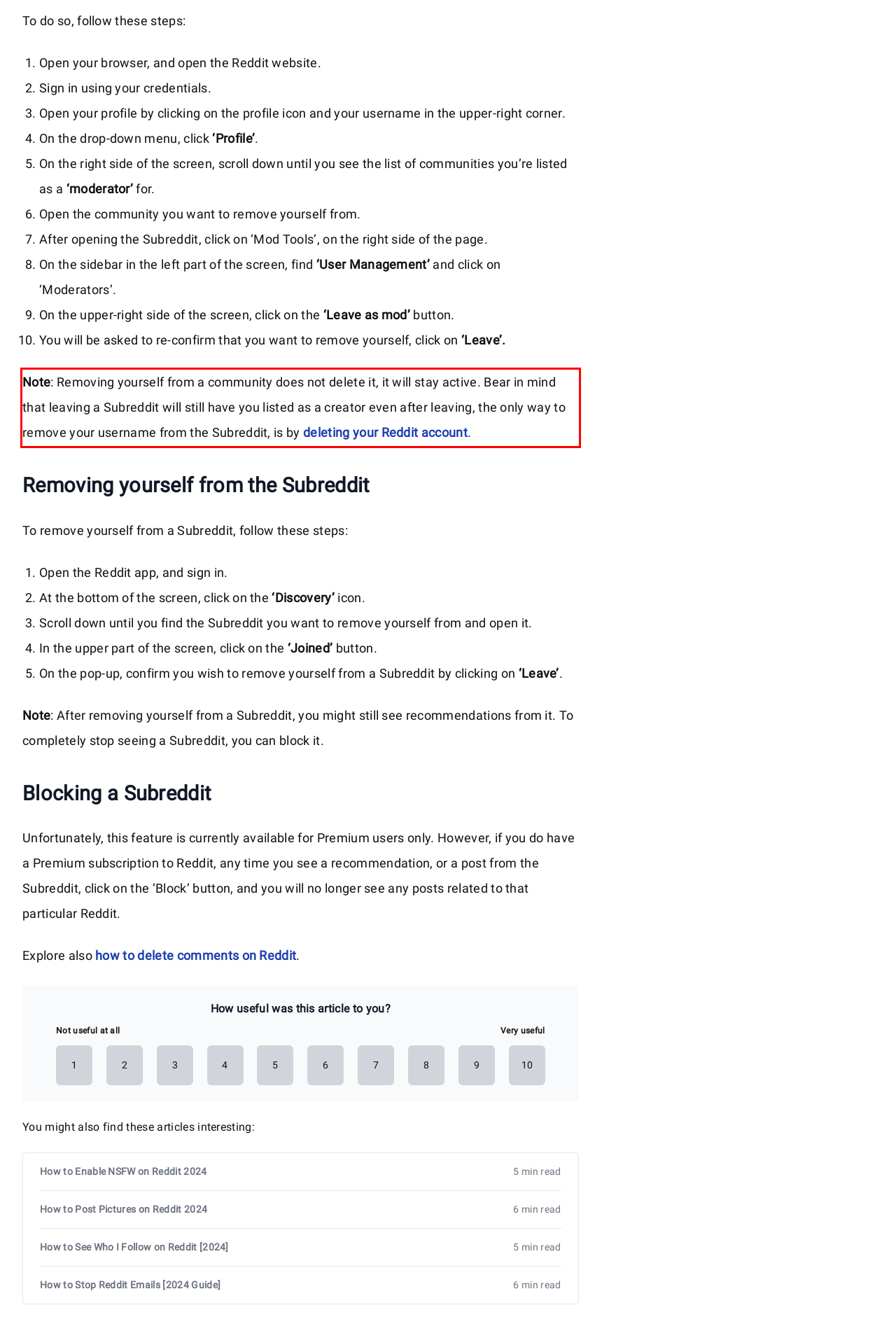Observe the screenshot of the webpage, locate the red bounding box, and extract the text content within it.

Note: Removing yourself from a community does not delete it, it will stay active. Bear in mind that leaving a Subreddit will still have you listed as a creator even after leaving, the only way to remove your username from the Subreddit, is by deleting your Reddit account.